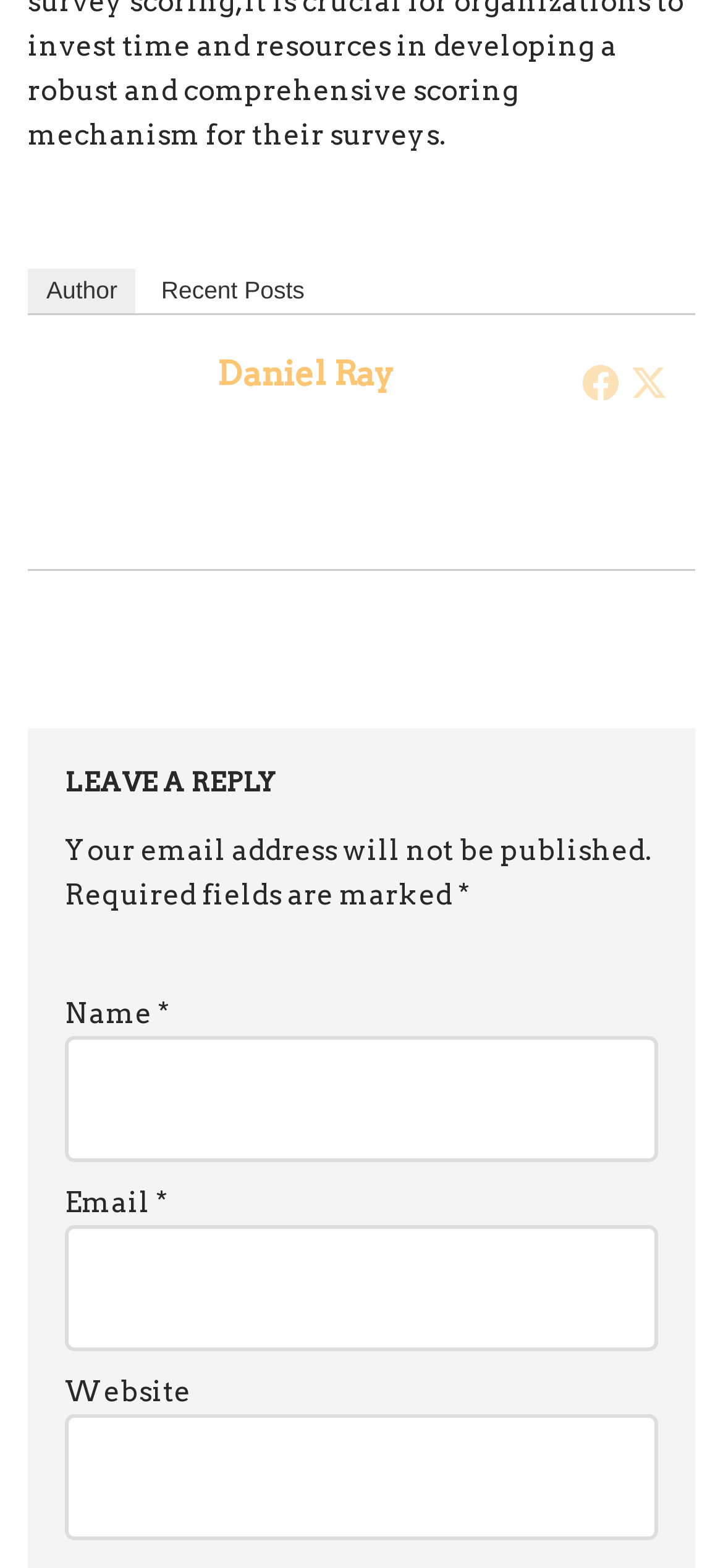Please identify the bounding box coordinates of the area that needs to be clicked to fulfill the following instruction: "click on the Daniel Ray link."

[0.3, 0.225, 0.546, 0.25]